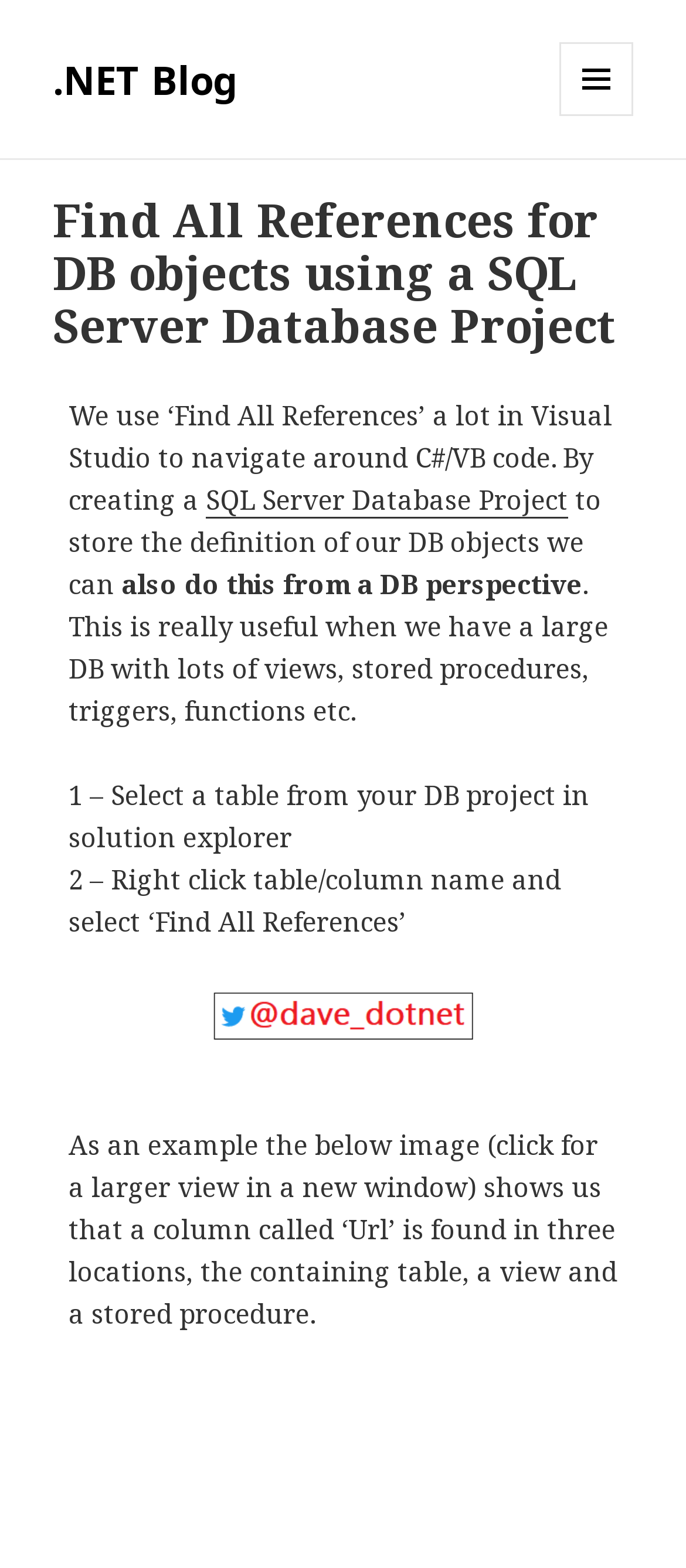What action is performed in step 2 of the process?
Refer to the image and provide a thorough answer to the question.

According to the webpage, in step 2 of the process, we need to right click the table/column name and select 'Find All References' to find references for the DB object.